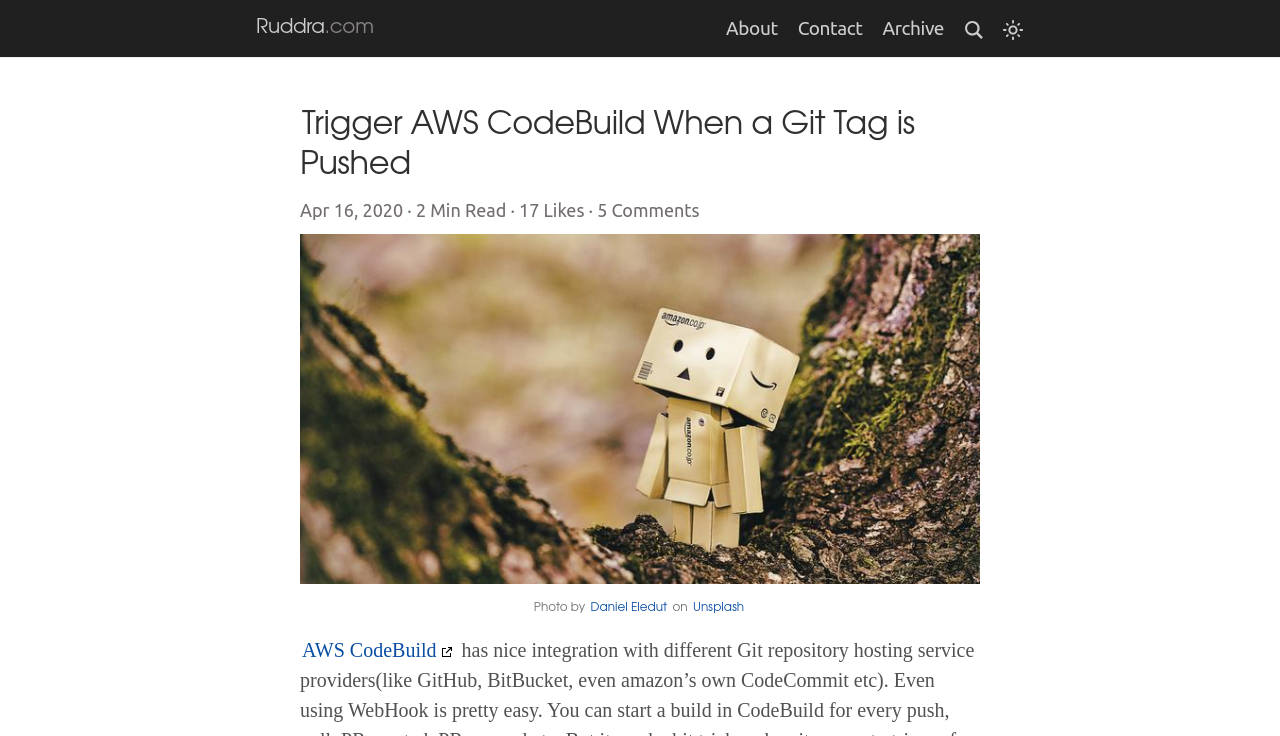Specify the bounding box coordinates of the region I need to click to perform the following instruction: "check the article's comments". The coordinates must be four float numbers in the range of 0 to 1, i.e., [left, top, right, bottom].

[0.234, 0.272, 0.547, 0.299]